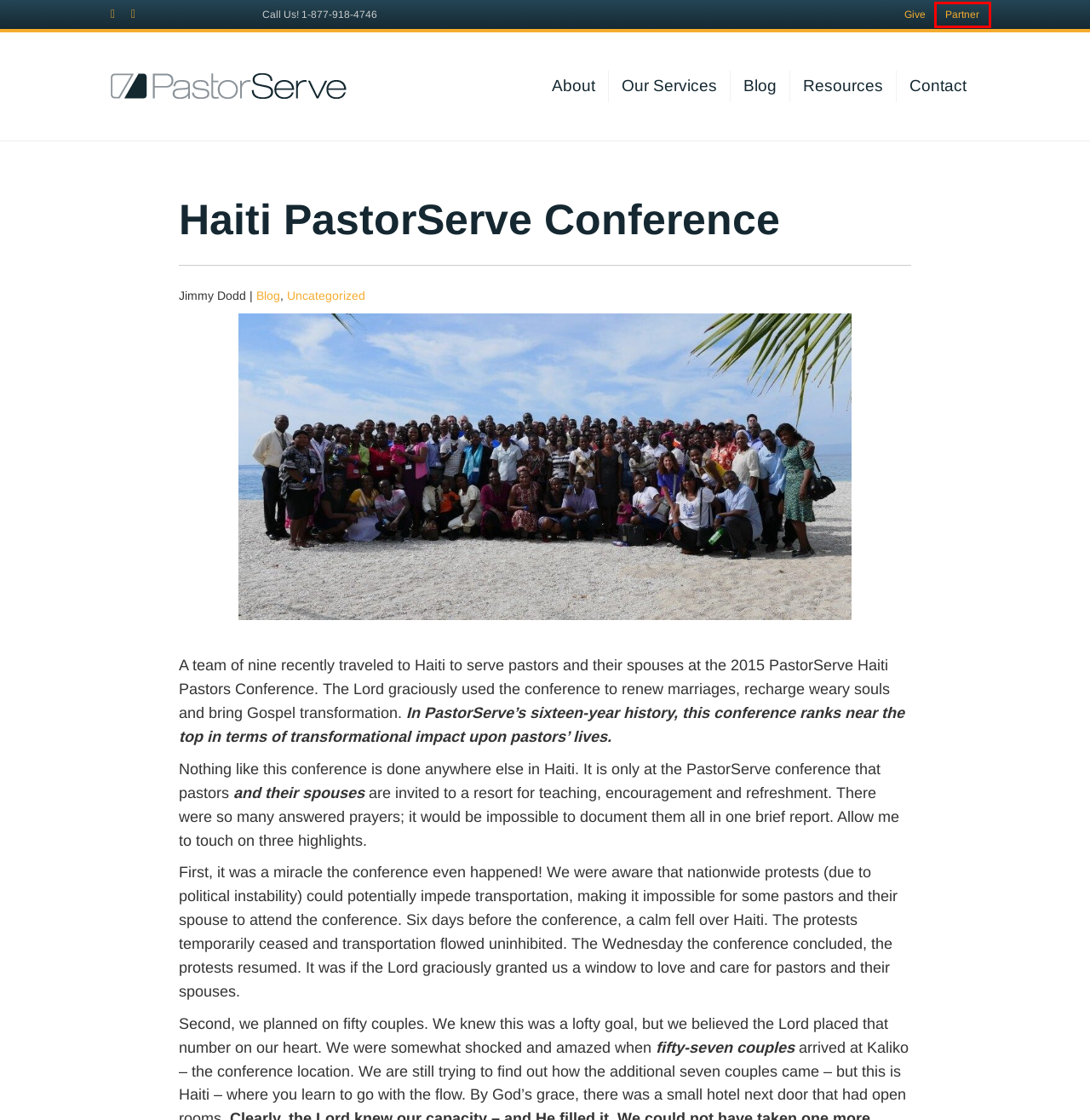Review the screenshot of a webpage that includes a red bounding box. Choose the most suitable webpage description that matches the new webpage after clicking the element within the red bounding box. Here are the candidates:
A. Uncategorized | PastorServe
B. Home | PastorServe
C. Blog | PastorServe
D. Giving | PastorServe
E. Coaching | PastorServe
F. Contact | PastorServe
G. About | PastorServe
H. Partner | PastorServe

H